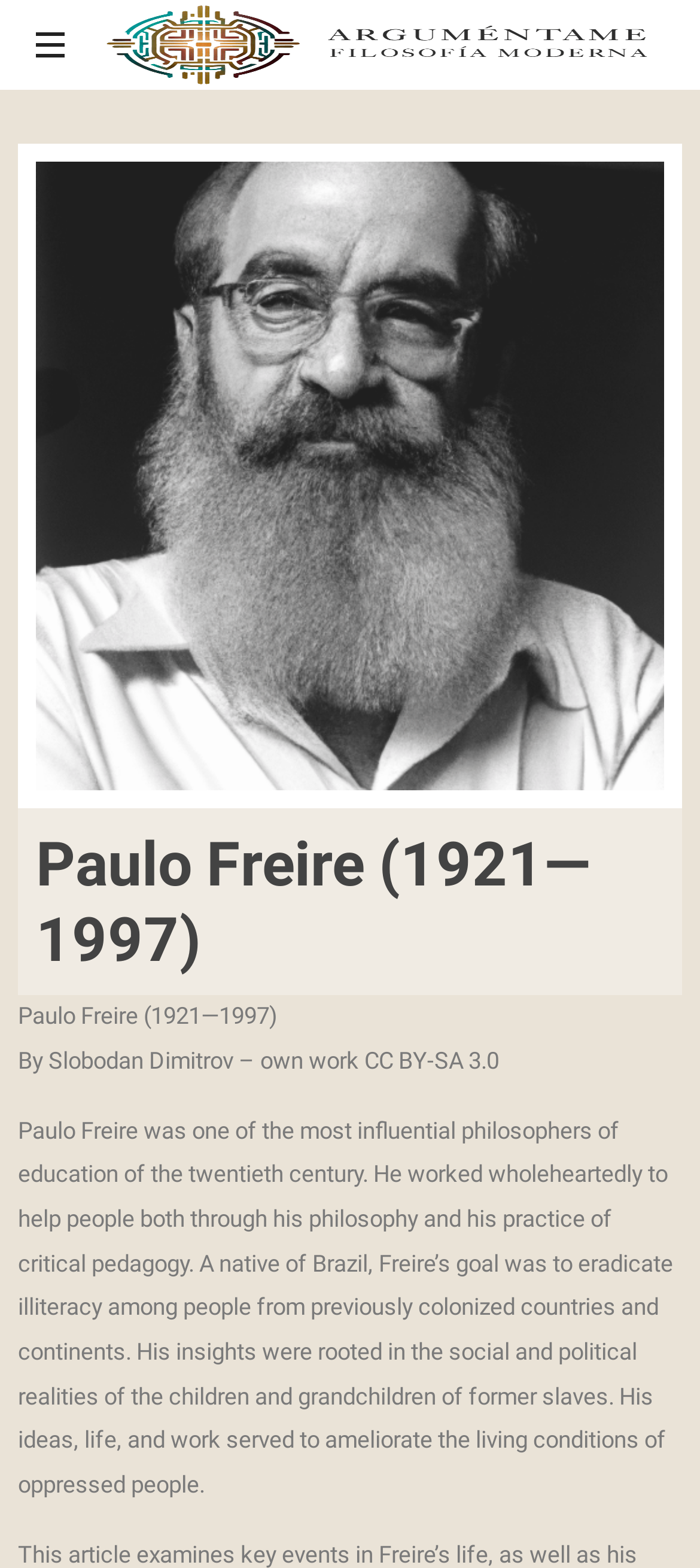Please analyze the image and provide a thorough answer to the question:
What is the goal of Paulo Freire's work?

According to the webpage, Paulo Freire's goal was to eradicate illiteracy among people from previously colonized countries and continents, as stated in the description of his life and work.